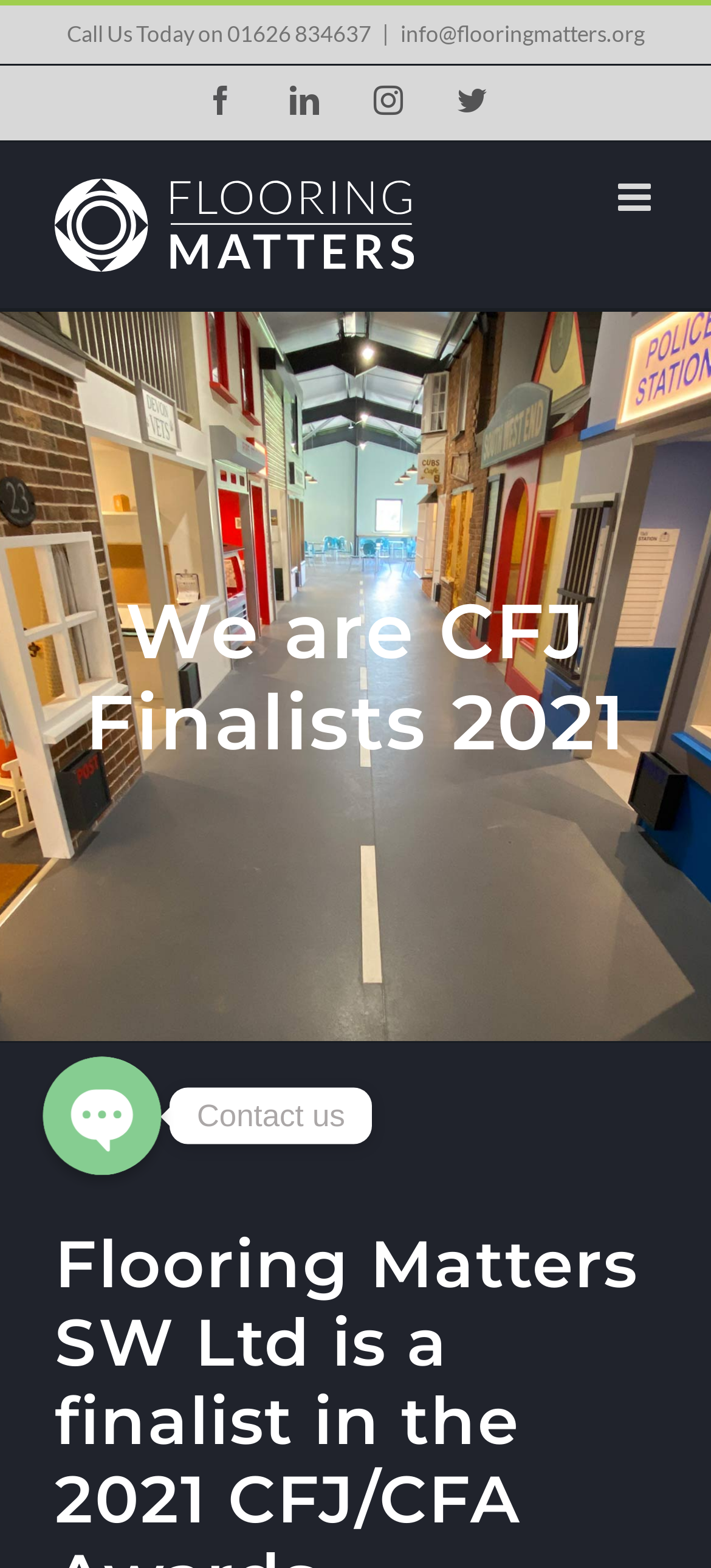Summarize the webpage in an elaborate manner.

The webpage is about Flooring Matters South West Ltd, a company that is proud to announce their 2021 CFJ Finalist award for their Visitor Attraction Flooring at Bear Town in Cullompton, Devon. 

At the top left of the page, there is a logo of Flooring Matters South West Ltd, accompanied by a link to toggle the mobile menu. Below the logo, there is a page title bar with a heading that reads "We are CFJ Finalists 2021". 

On the top right of the page, there are contact details, including a phone number, email address, and links to social media platforms such as Facebook, LinkedIn, Instagram, and Twitter. 

In the middle of the page, there is a section with links to contact the company through phone, email, Facebook Messenger, and Google Maps. Below this section, there is a button to open a chat window. 

At the very top of the page, there is a static text that reads "Call Us Today on 01626 834637", followed by a vertical line and a link to the company's email address.